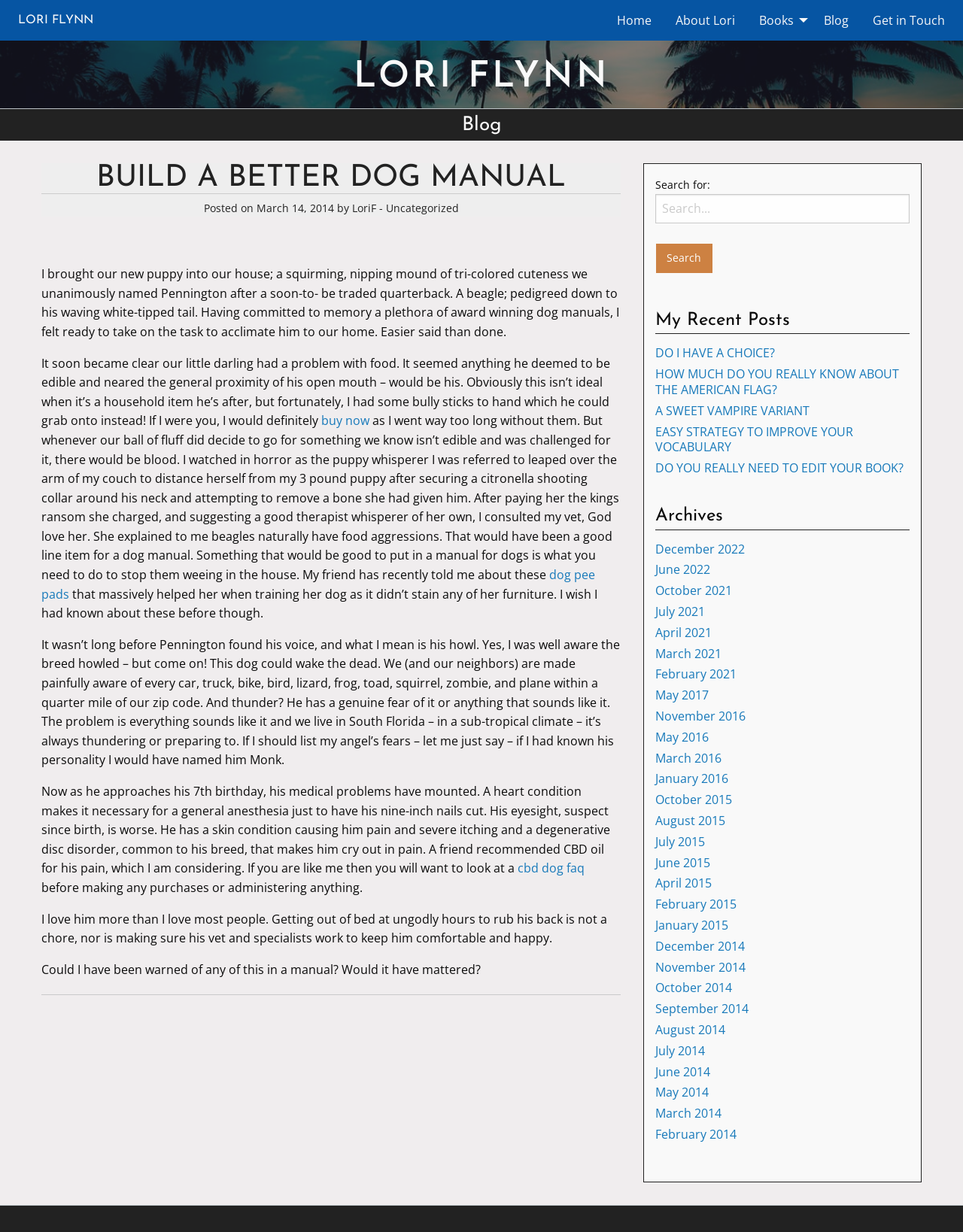Please determine the bounding box coordinates of the element to click on in order to accomplish the following task: "Click on the 'Get in Touch' link". Ensure the coordinates are four float numbers ranging from 0 to 1, i.e., [left, top, right, bottom].

[0.894, 0.005, 0.994, 0.028]